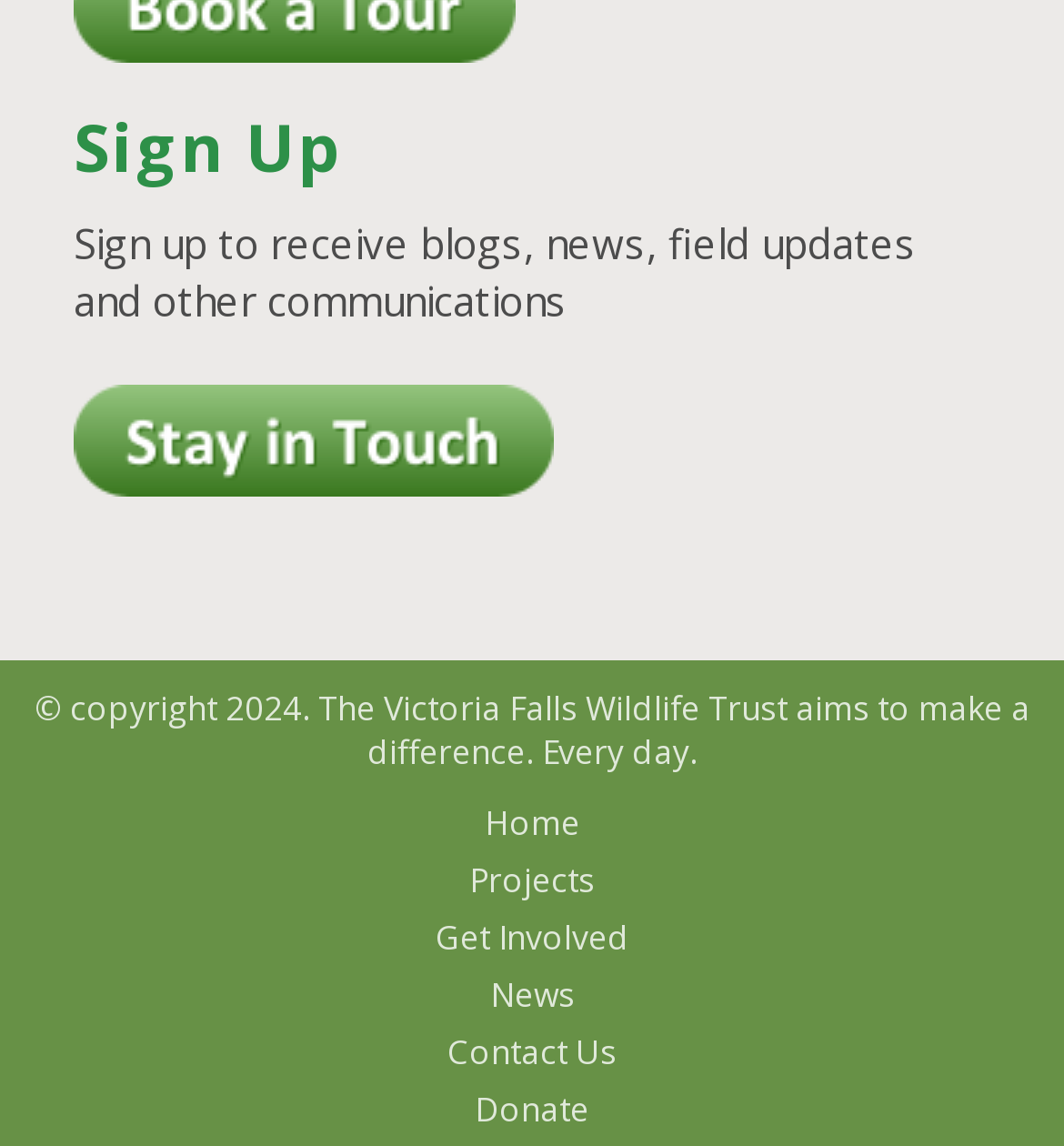Answer the question using only one word or a concise phrase: How many links are available on this webpage?

7